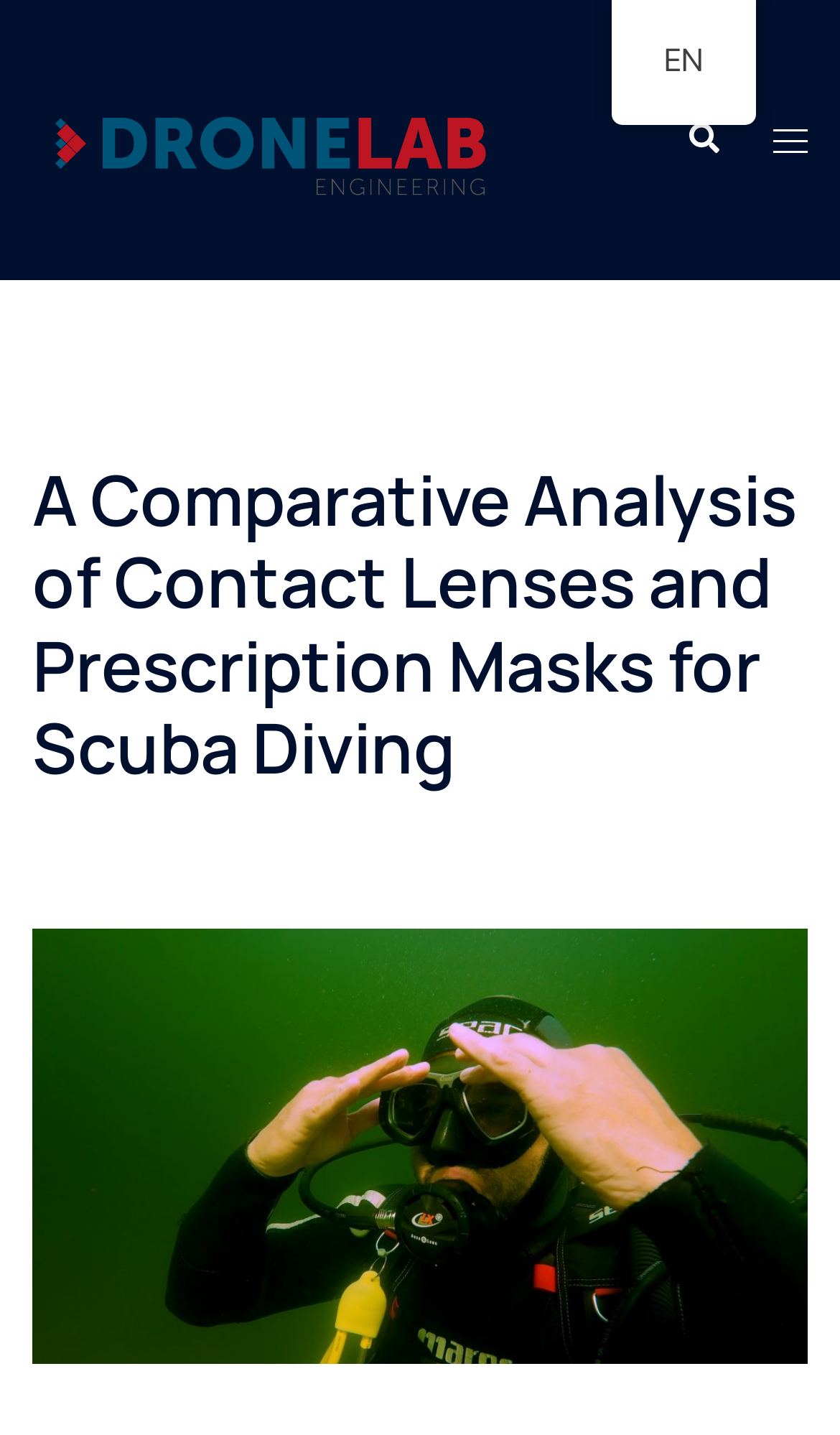Respond with a single word or phrase to the following question:
What is the main topic of the webpage?

Scuba diving